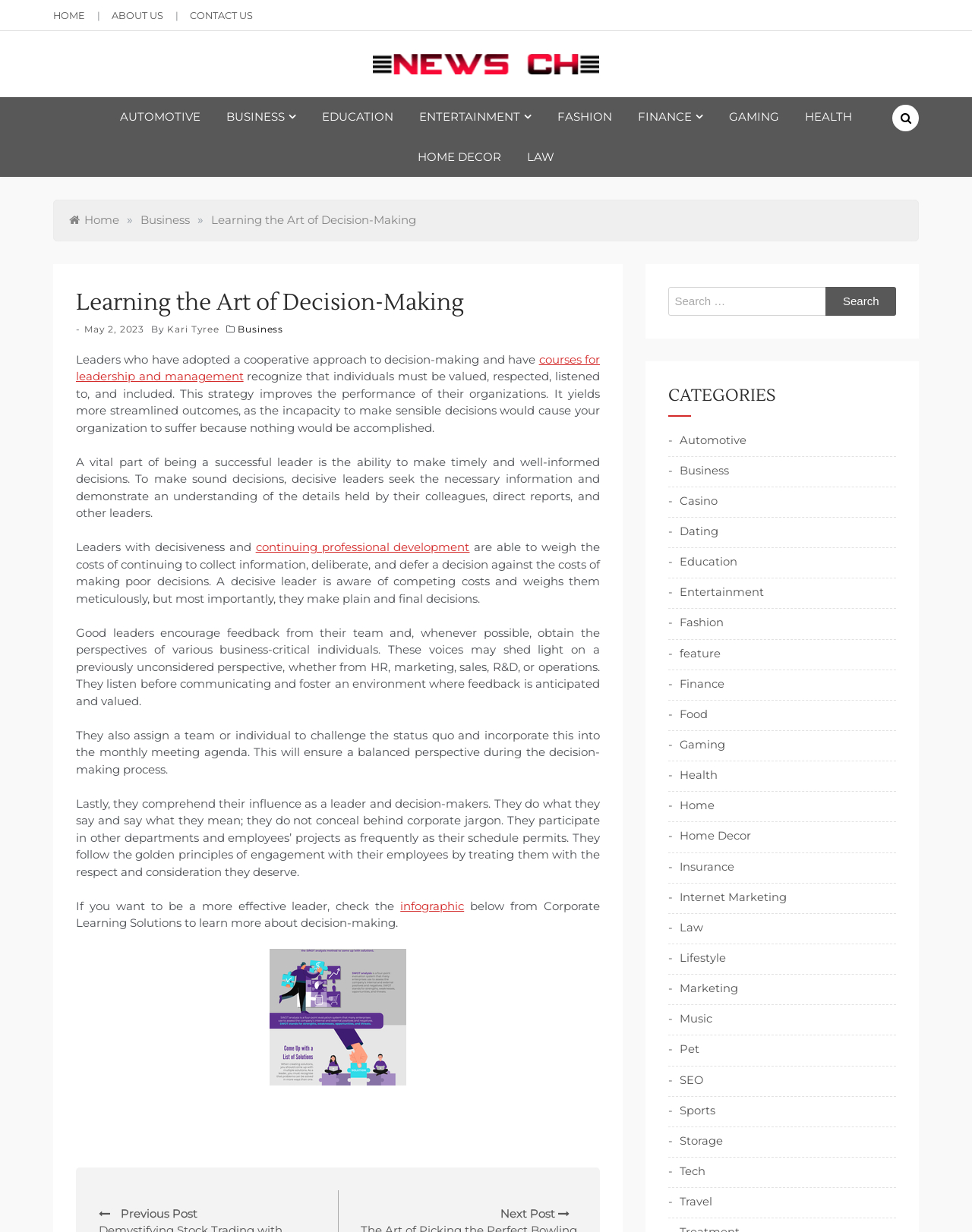Provide the bounding box coordinates in the format (top-left x, top-left y, bottom-right x, bottom-right y). All values are floating point numbers between 0 and 1. Determine the bounding box coordinate of the UI element described as: parent_node: News ch

[0.384, 0.045, 0.616, 0.057]